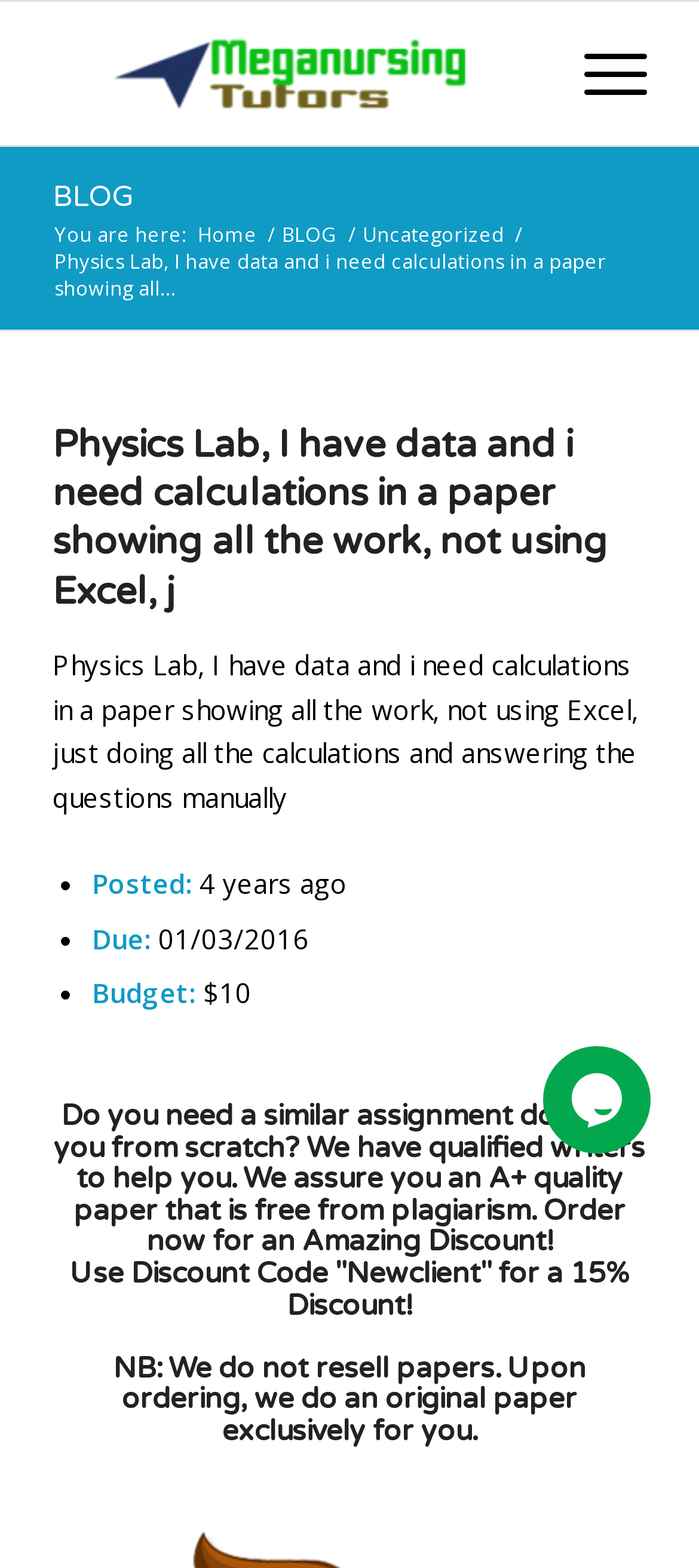Identify the bounding box coordinates of the region I need to click to complete this instruction: "Learn about Surcharging & Dual Pricing".

None